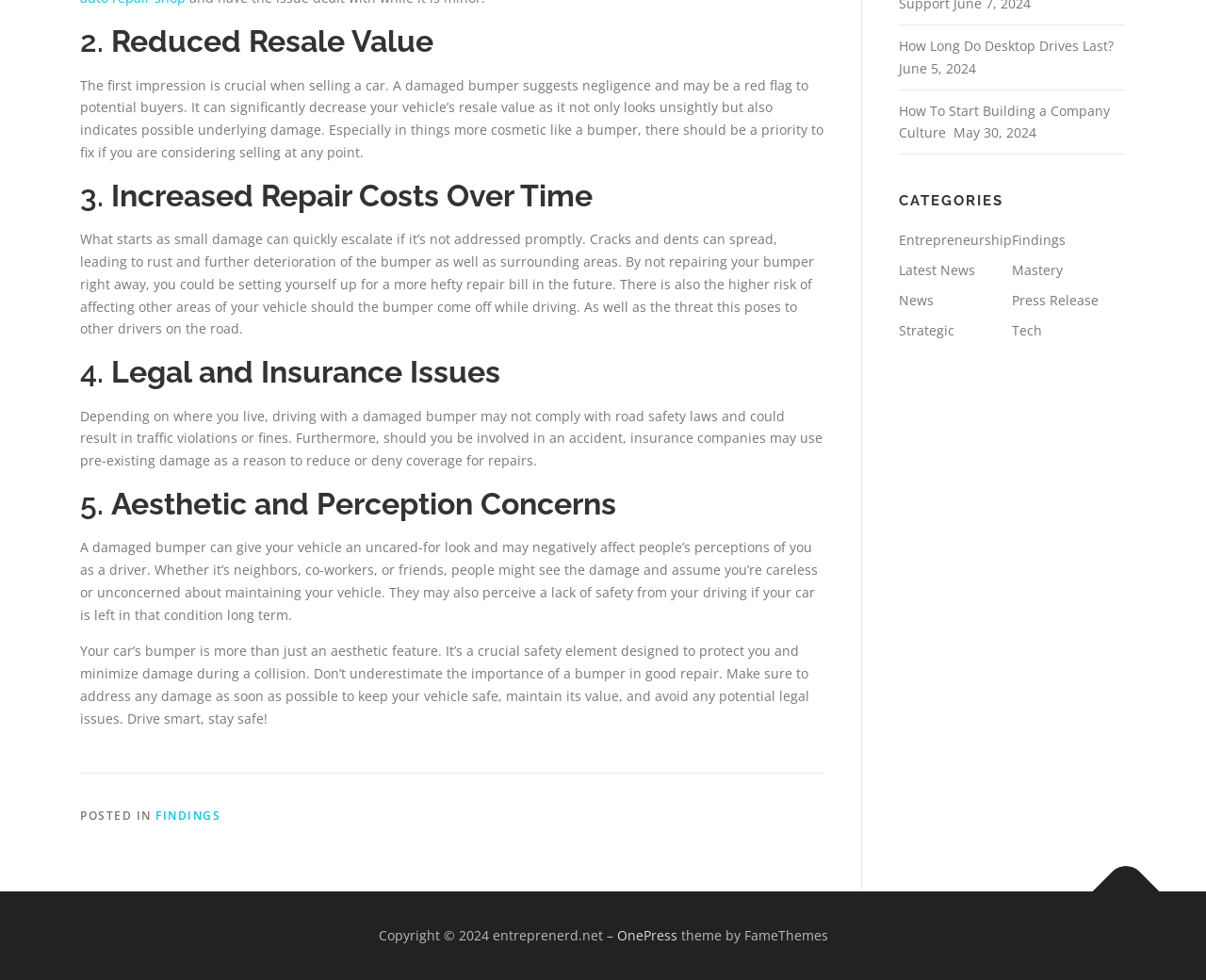Locate and provide the bounding box coordinates for the HTML element that matches this description: "title="Back To Top"".

[0.906, 0.876, 0.961, 0.944]